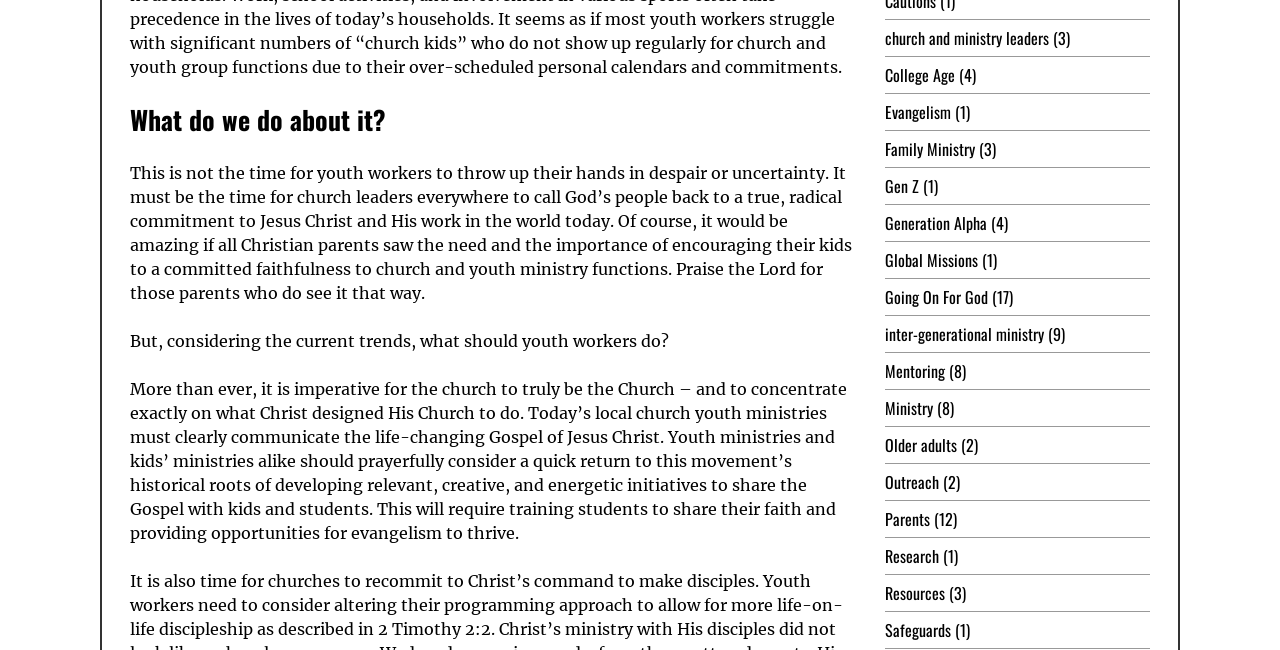Find the bounding box coordinates for the HTML element described in this sentence: "Outreach". Provide the coordinates as four float numbers between 0 and 1, in the format [left, top, right, bottom].

[0.691, 0.724, 0.733, 0.761]